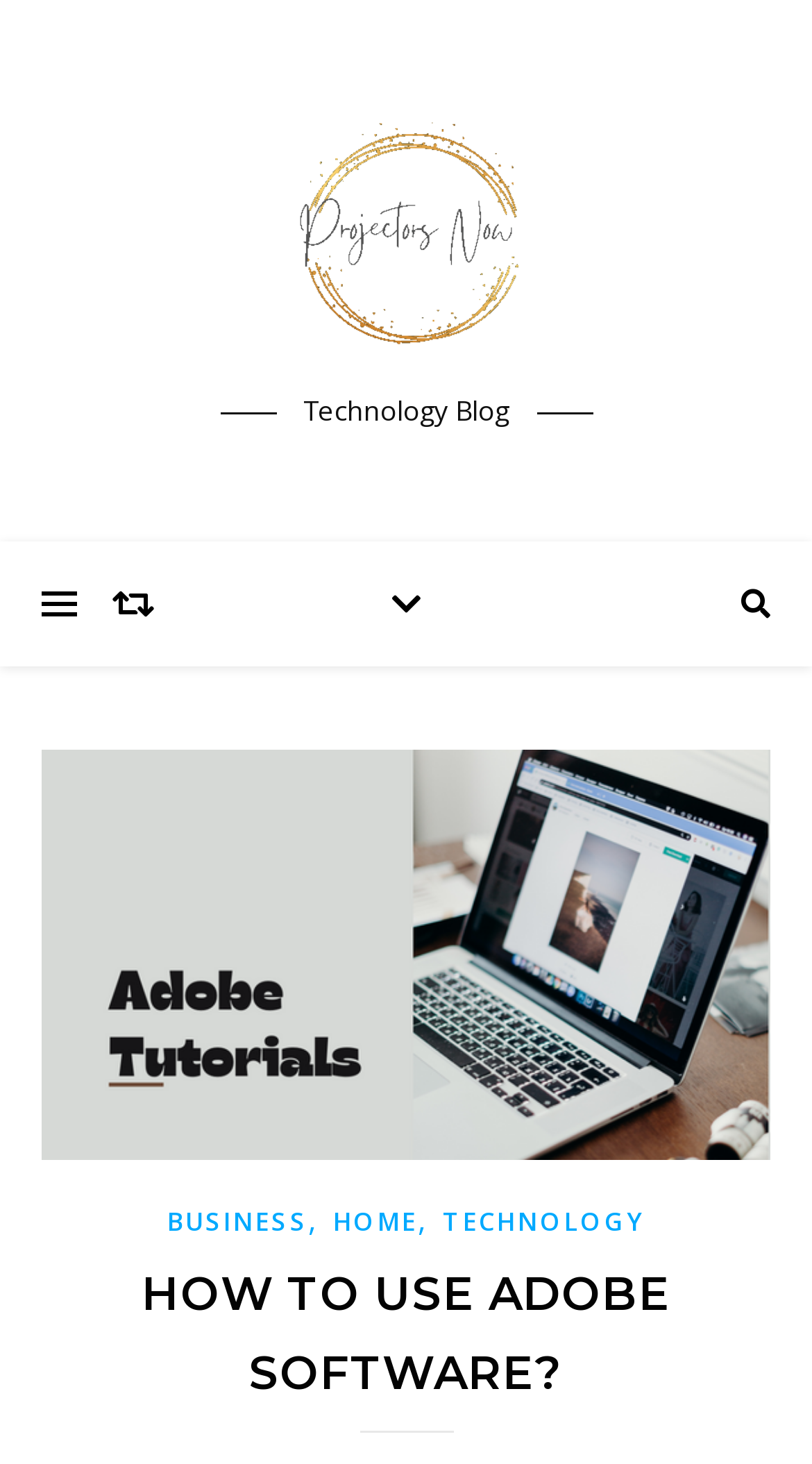What is the topic of the article? From the image, respond with a single word or brief phrase.

Adobe Software